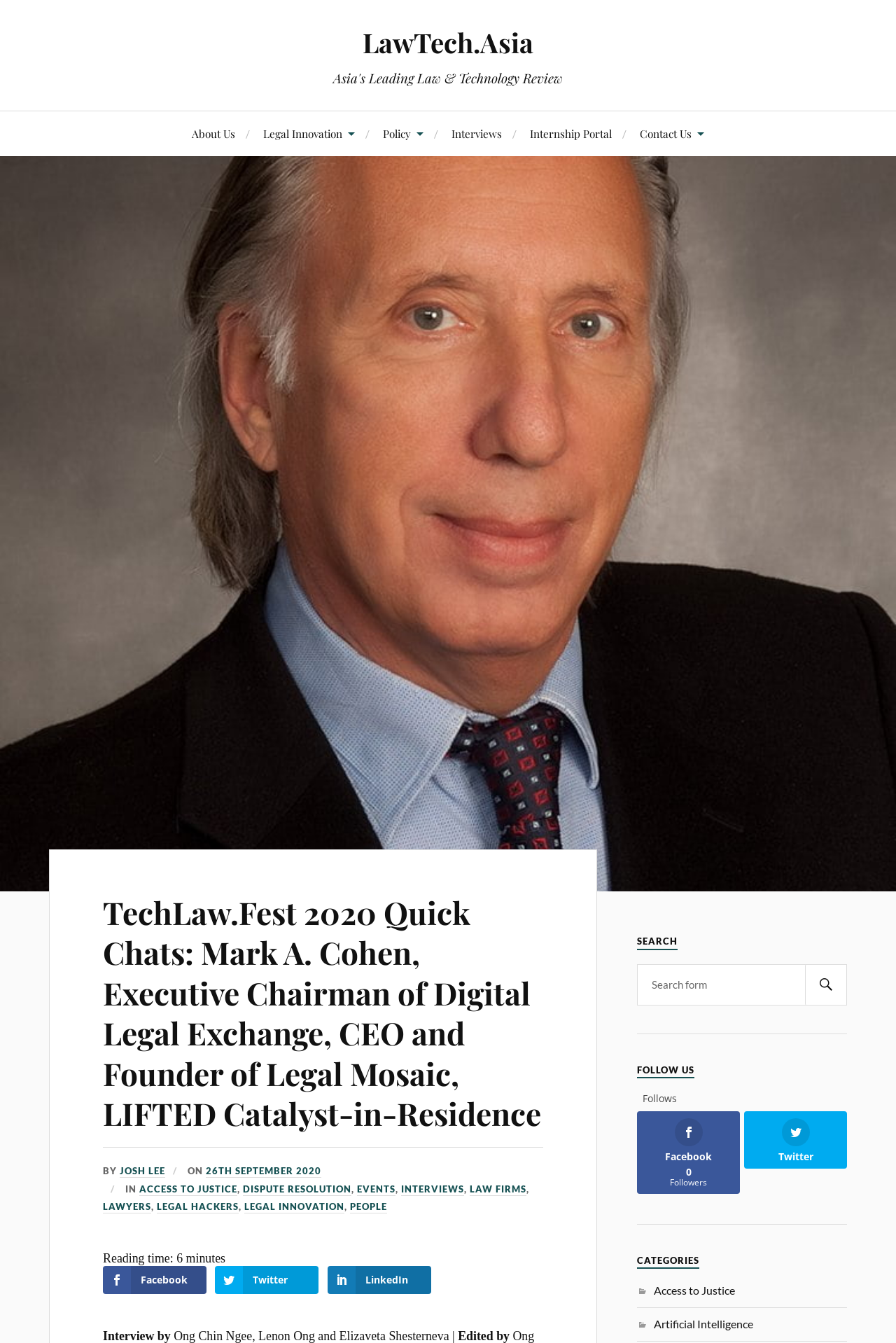Locate the UI element that matches the description Josh Lee in the webpage screenshot. Return the bounding box coordinates in the format (top-left x, top-left y, bottom-right x, bottom-right y), with values ranging from 0 to 1.

[0.134, 0.868, 0.184, 0.877]